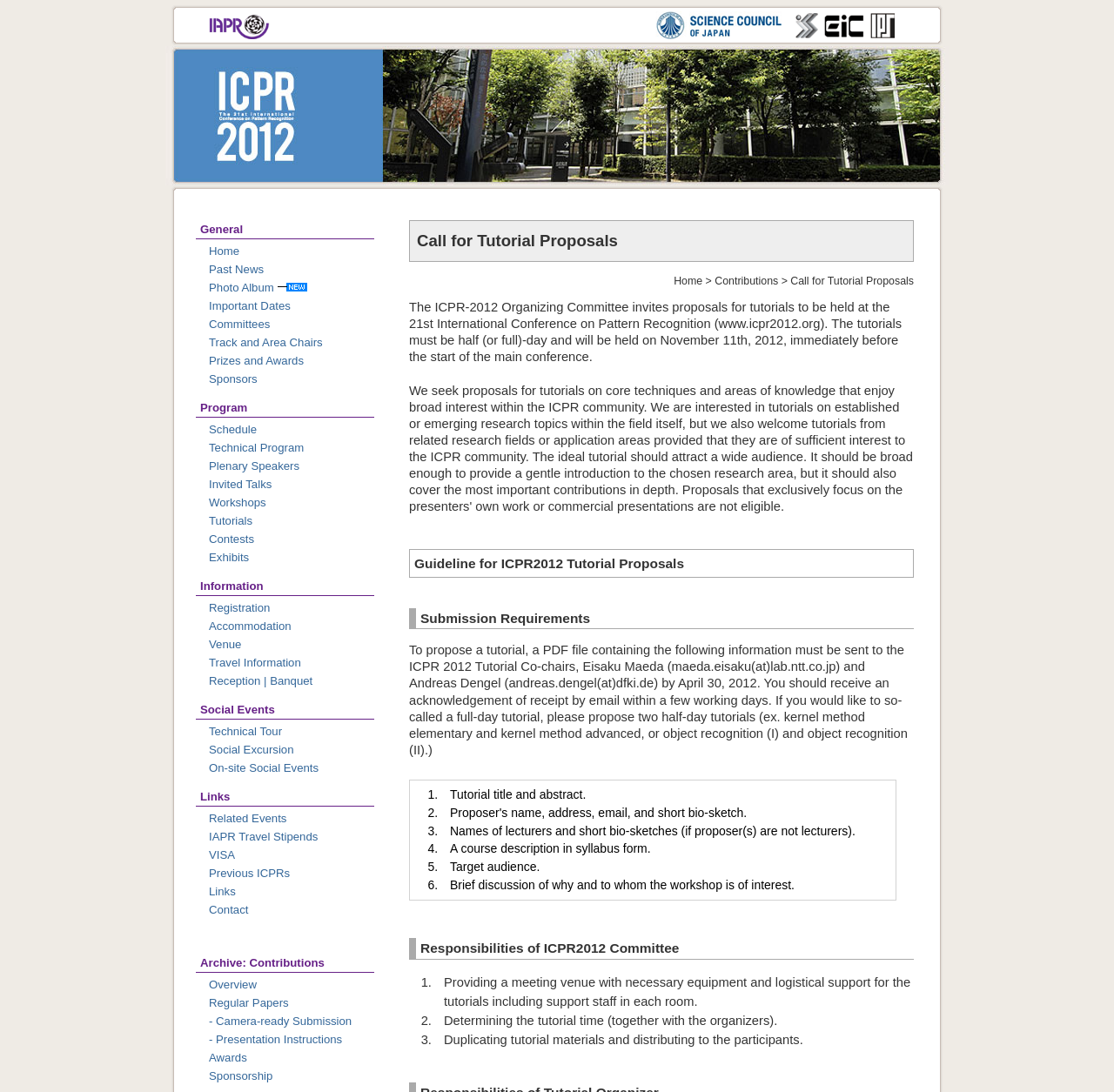What is the deadline for submitting tutorial proposals?
Examine the image and provide an in-depth answer to the question.

The deadline for submitting tutorial proposals is April 30, 2012, as stated in the text 'To propose a tutorial, a PDF file containing the following information must be sent to the ICPR 2012 Tutorial Co-chairs, Eisaku Maeda (maeda.eisaku(at)lab.ntt.co.jp) and Andreas Dengel (andreas.dengel(at)dfki.de) by April 30, 2012'.